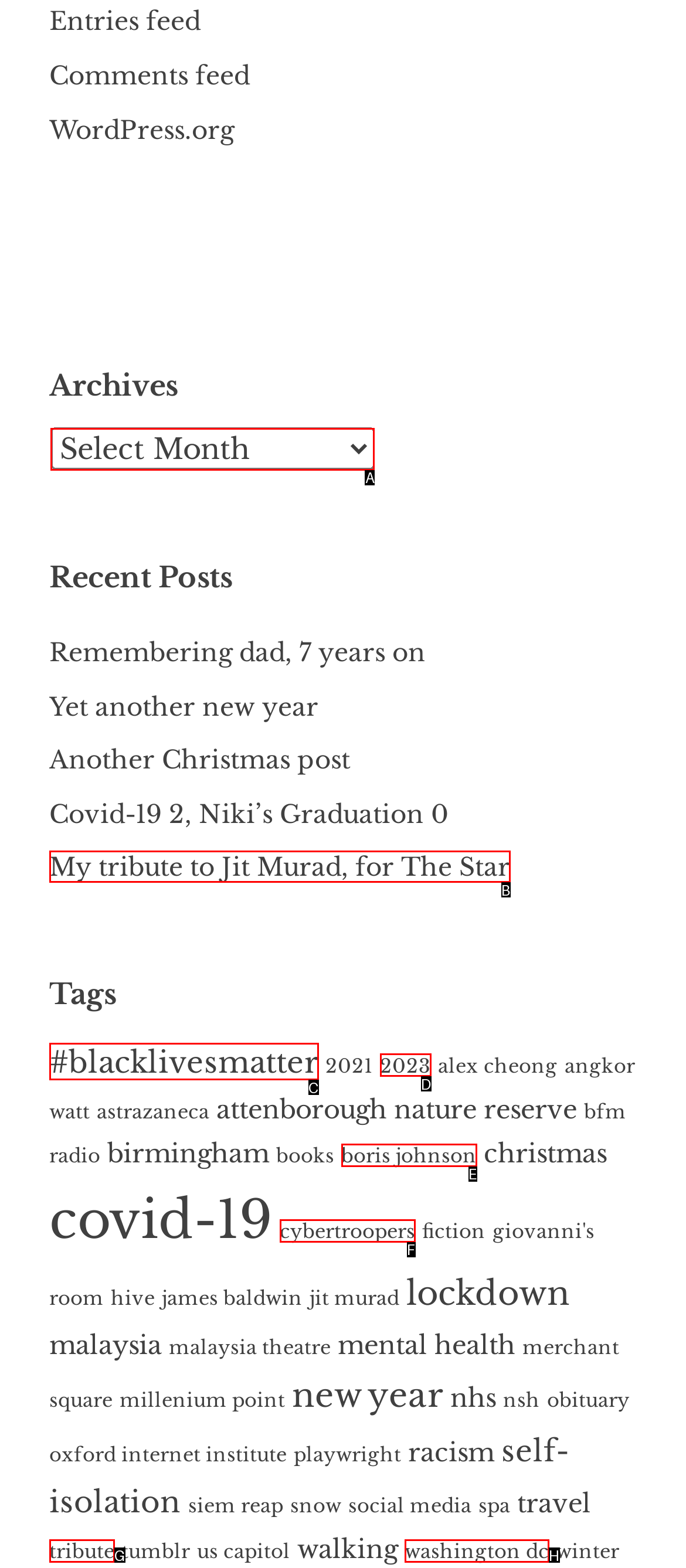Select the proper UI element to click in order to perform the following task: Select 'Archives'. Indicate your choice with the letter of the appropriate option.

A